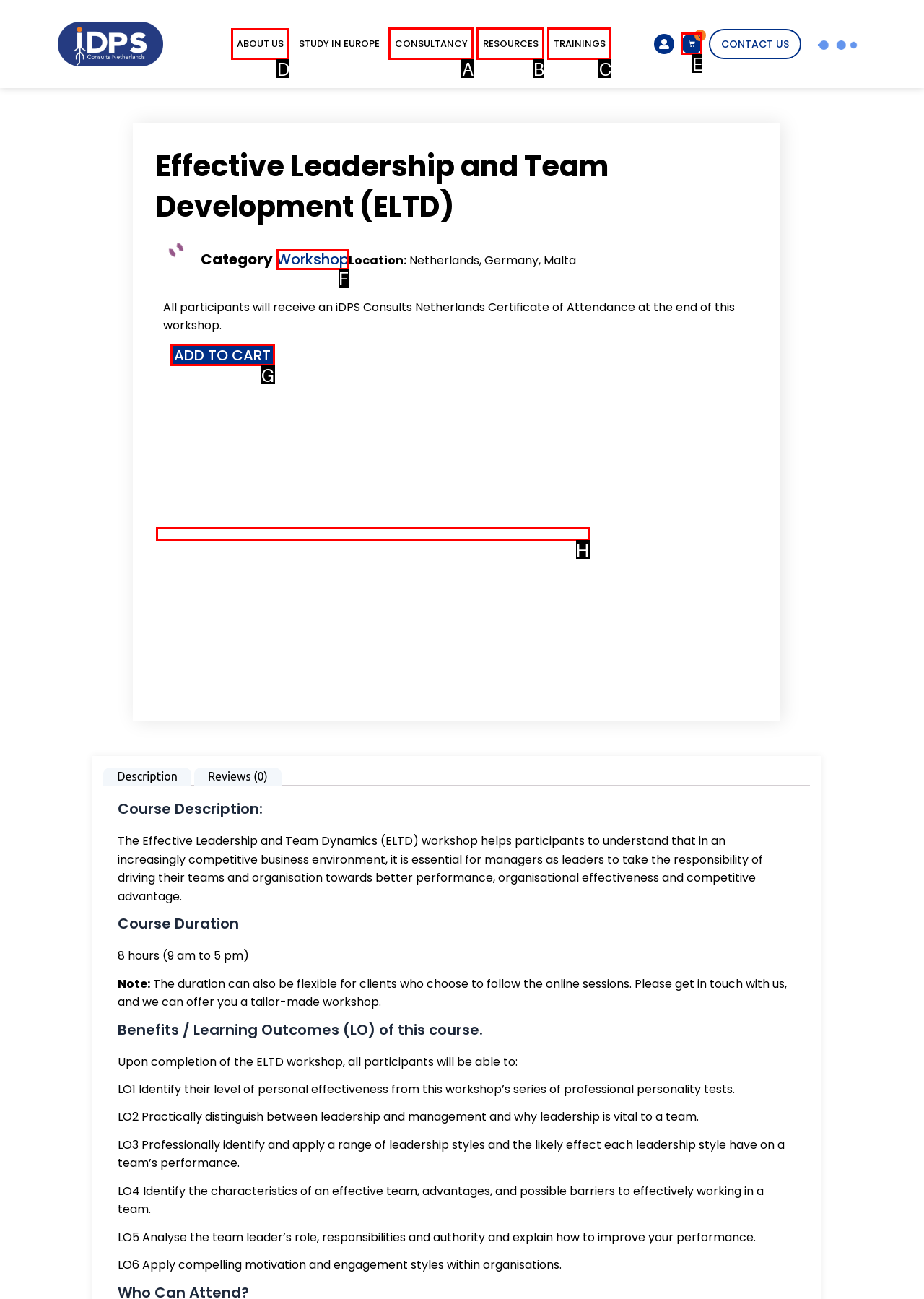Which option should be clicked to execute the following task: View the ABOUT US page? Respond with the letter of the selected option.

D